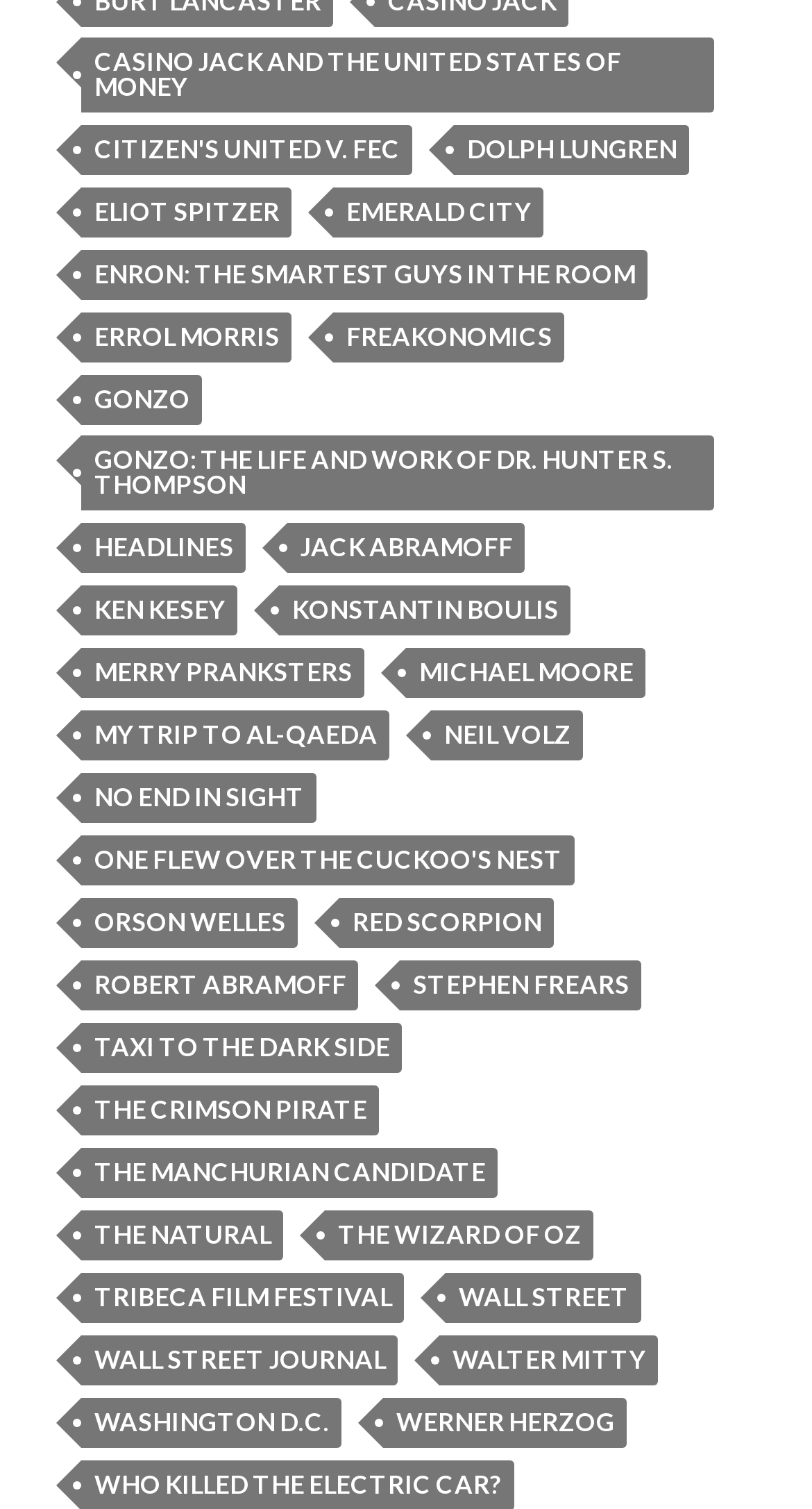Provide a one-word or short-phrase response to the question:
What is the common theme among the links on the webpage?

Movie titles and related people